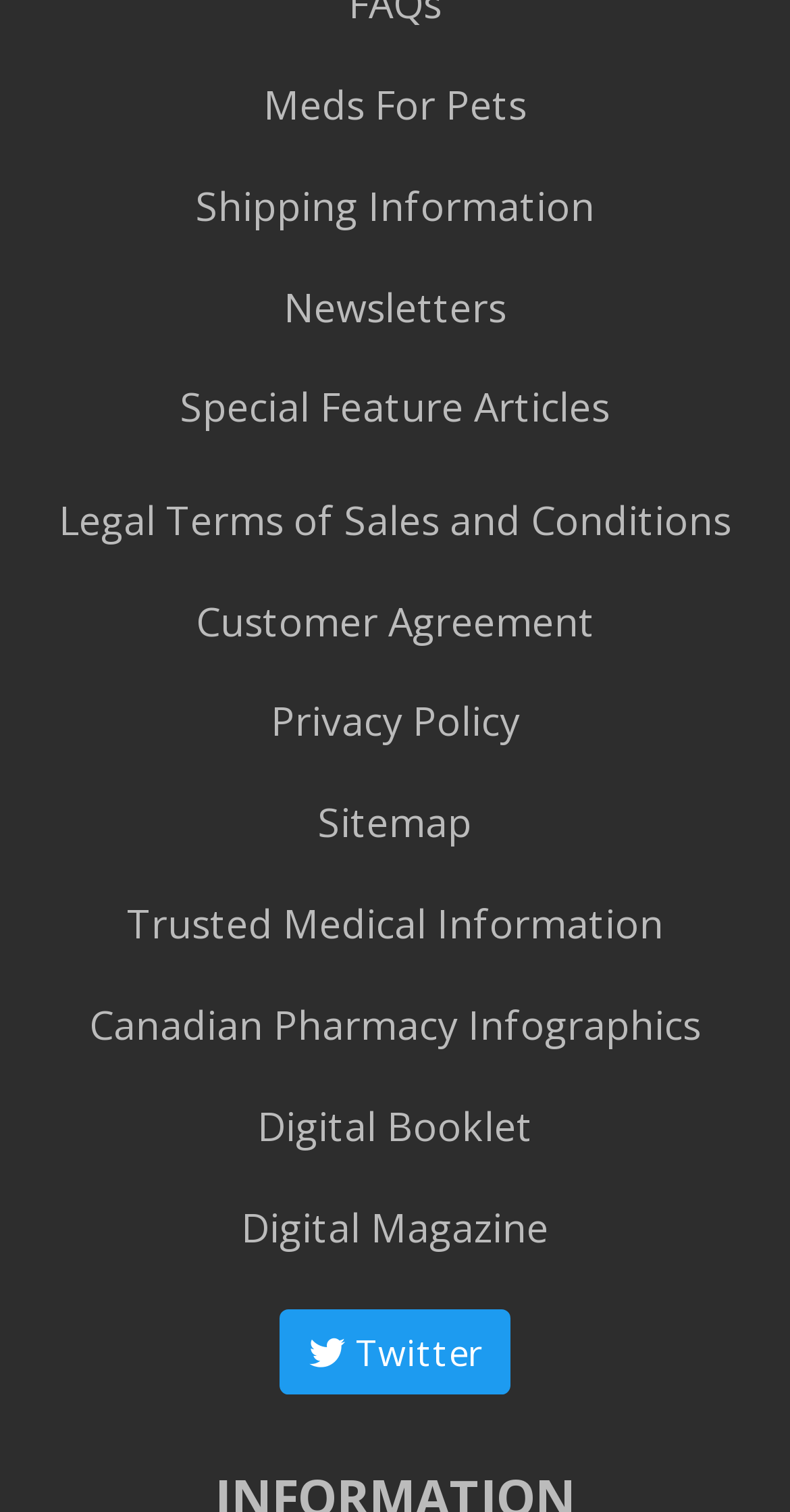Can you find the bounding box coordinates for the element to click on to achieve the instruction: "Read Special Feature Articles"?

[0.228, 0.251, 0.772, 0.287]